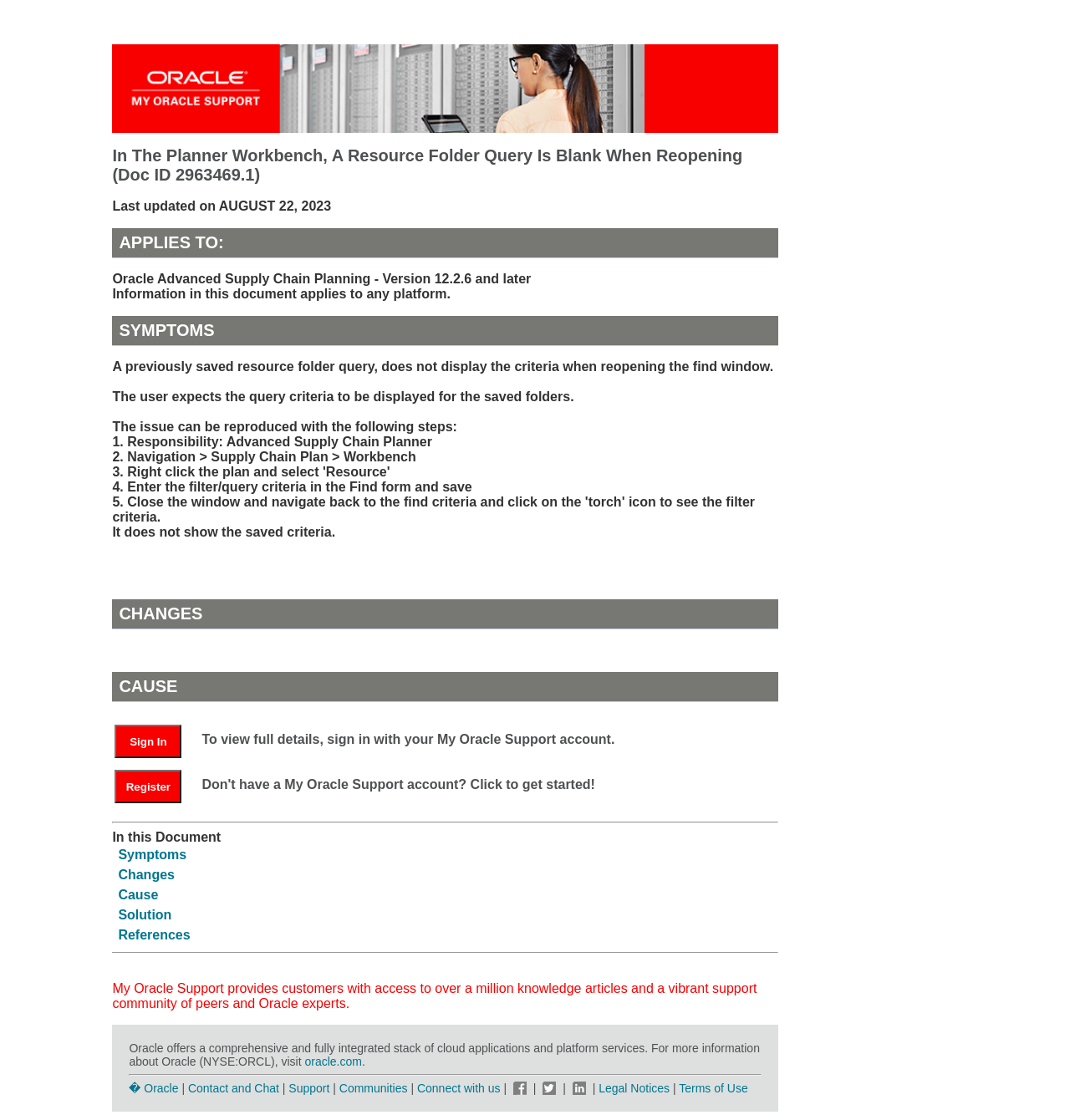Answer the question using only a single word or phrase: 
What is the responsibility mentioned in the symptoms section?

Advanced Supply Chain Planner